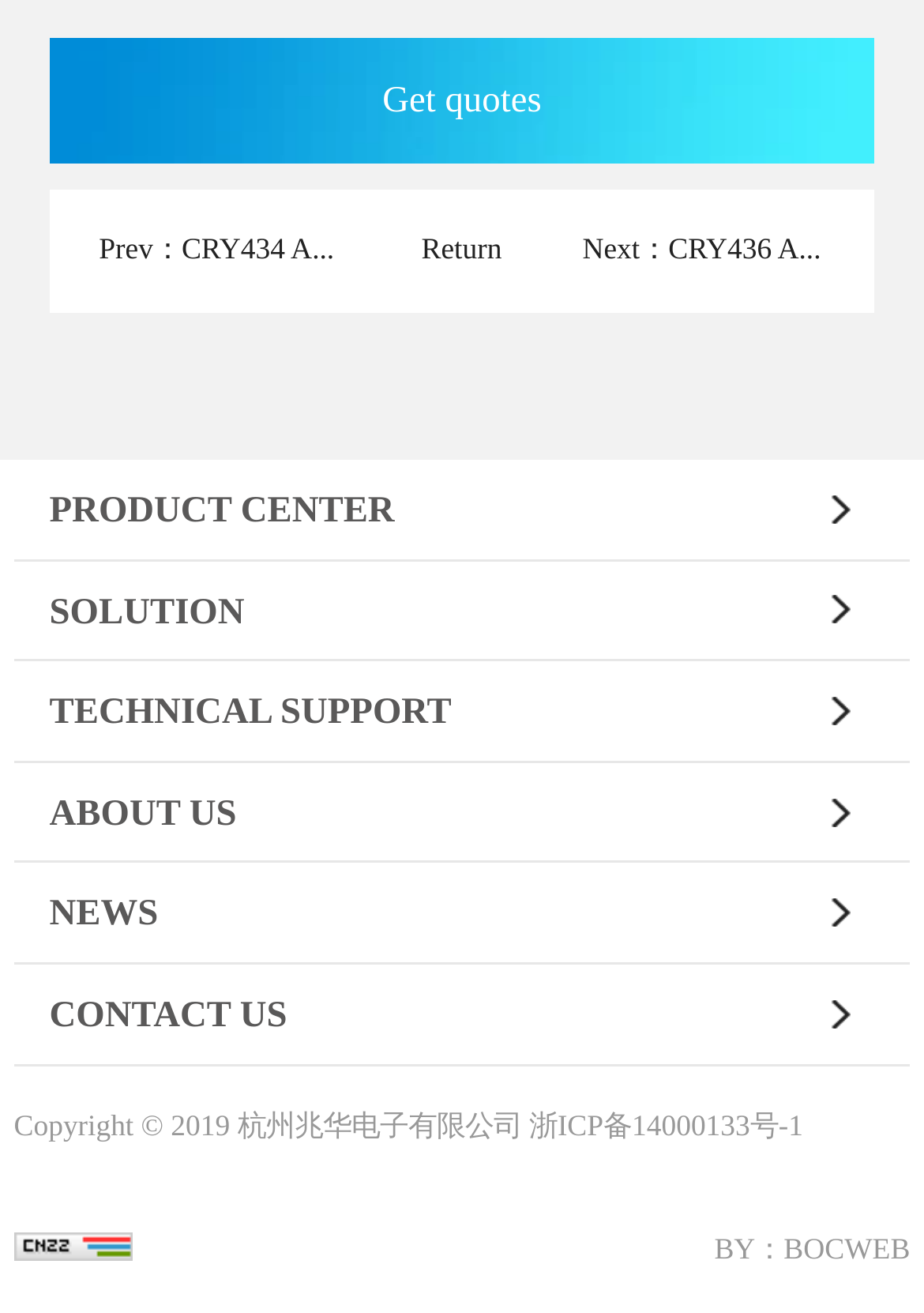What is the copyright information on the webpage?
Based on the visual, give a brief answer using one word or a short phrase.

Copyright 2019 杭州兆华电子有限公司